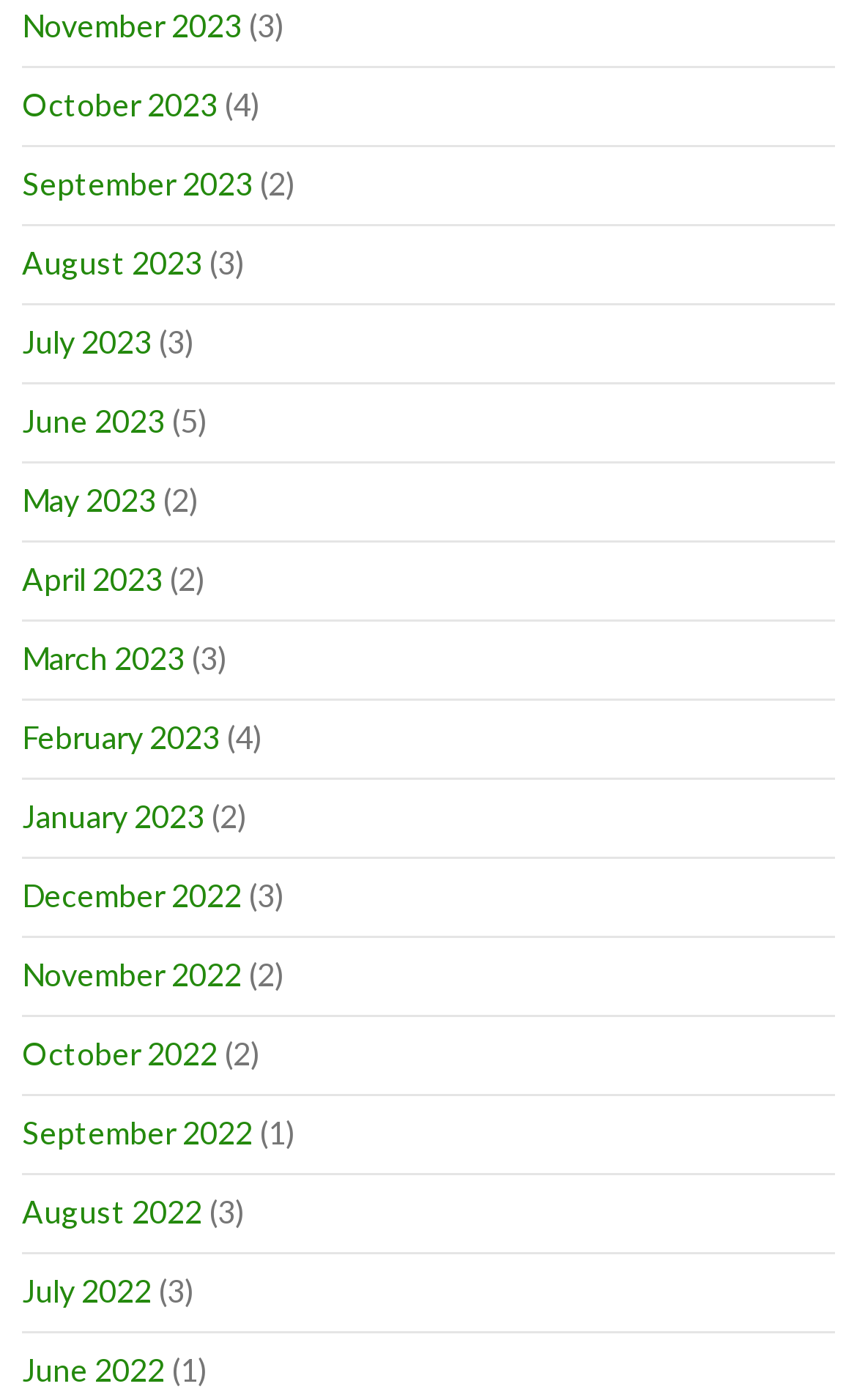What is the position of the link 'May 2023'?
Kindly give a detailed and elaborate answer to the question.

By comparing the y1 and y2 coordinates of the bounding boxes, I determined that the link 'May 2023' has a smaller y1 value than 'April 2023', indicating it is positioned above 'April 2023'.